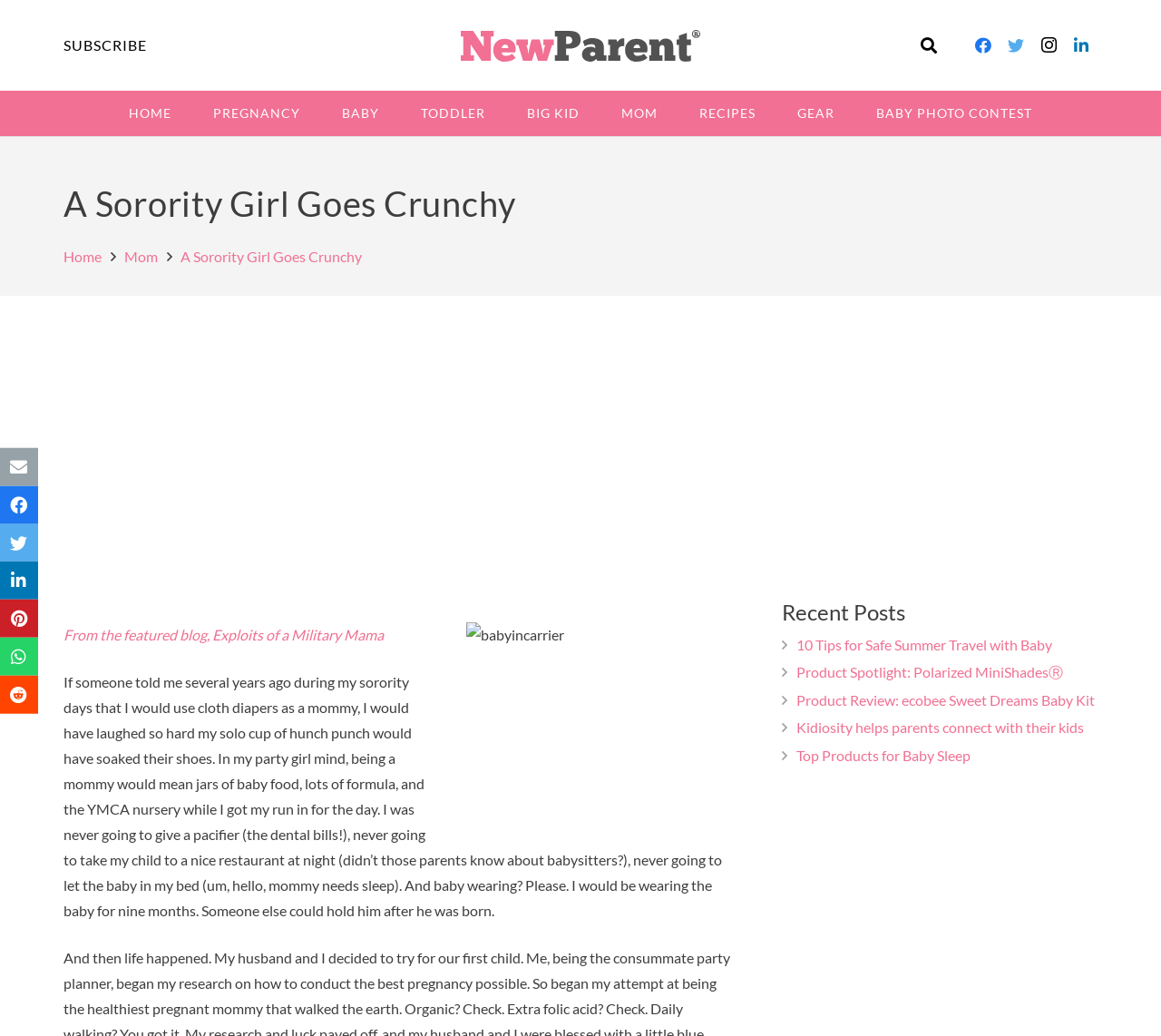What is the title of the section below the featured blog post? Please answer the question using a single word or phrase based on the image.

Recent Posts